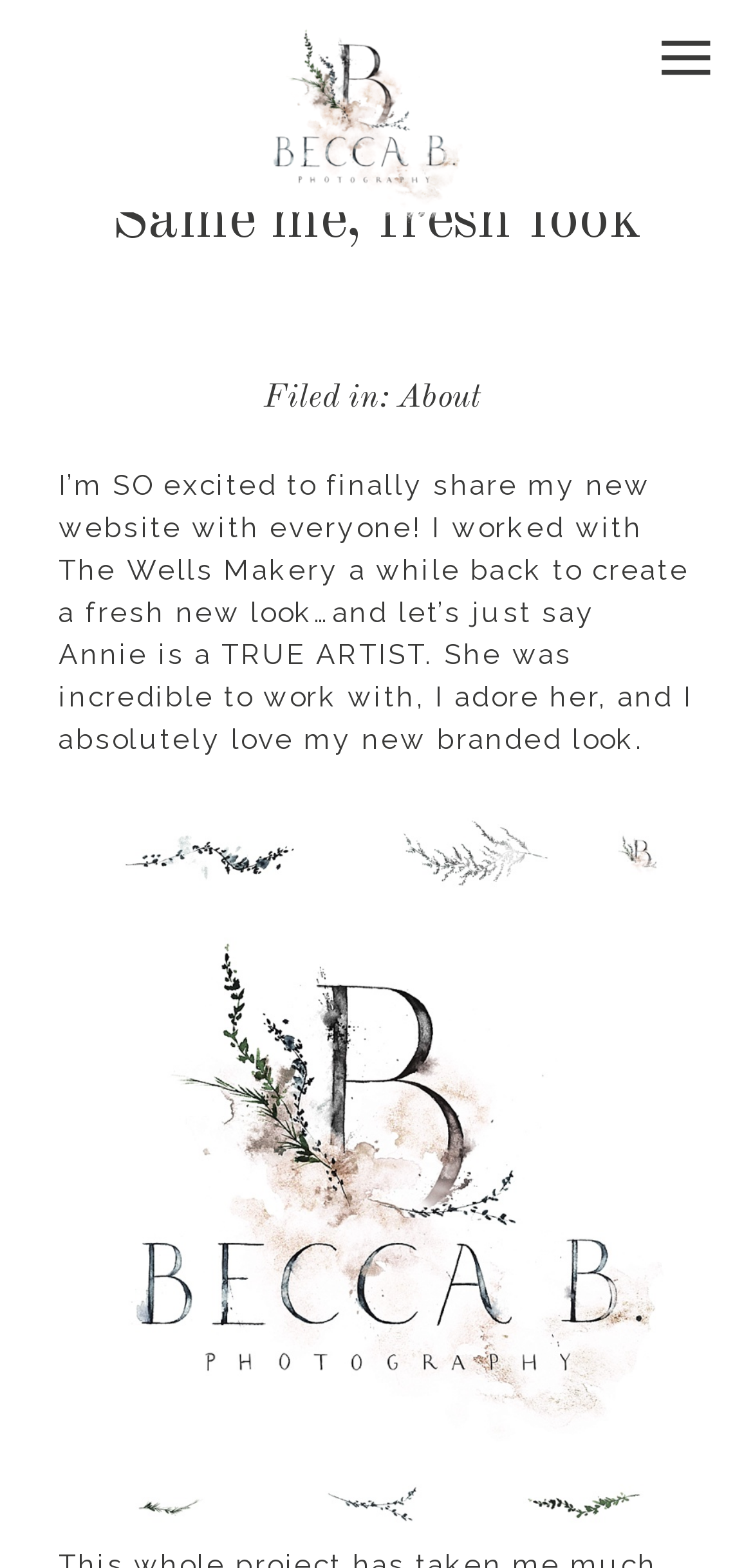Answer this question in one word or a short phrase: How many images are present on the webpage?

2